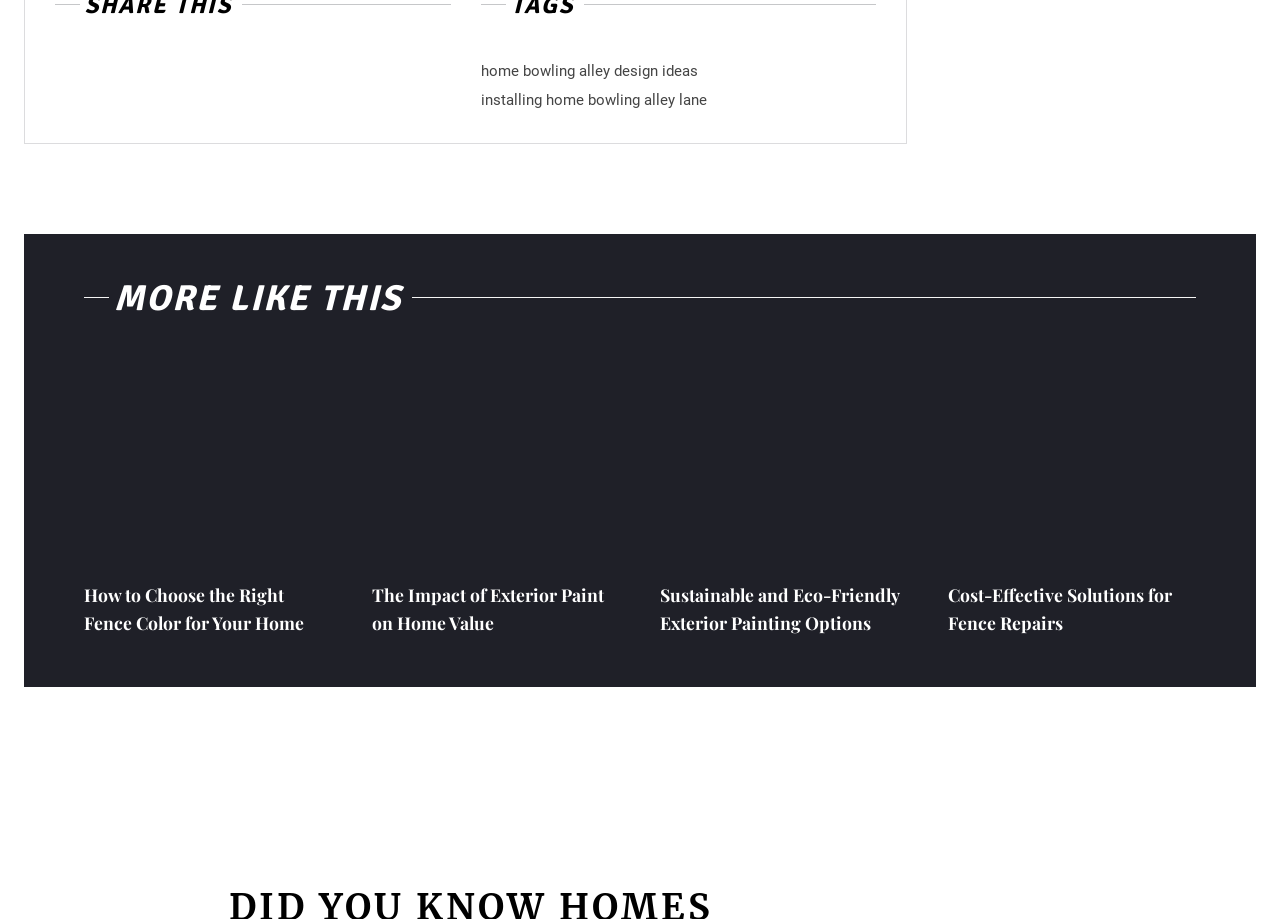Provide the bounding box coordinates of the HTML element described as: "home bowling alley design ideas". The bounding box coordinates should be four float numbers between 0 and 1, i.e., [left, top, right, bottom].

[0.375, 0.068, 0.545, 0.087]